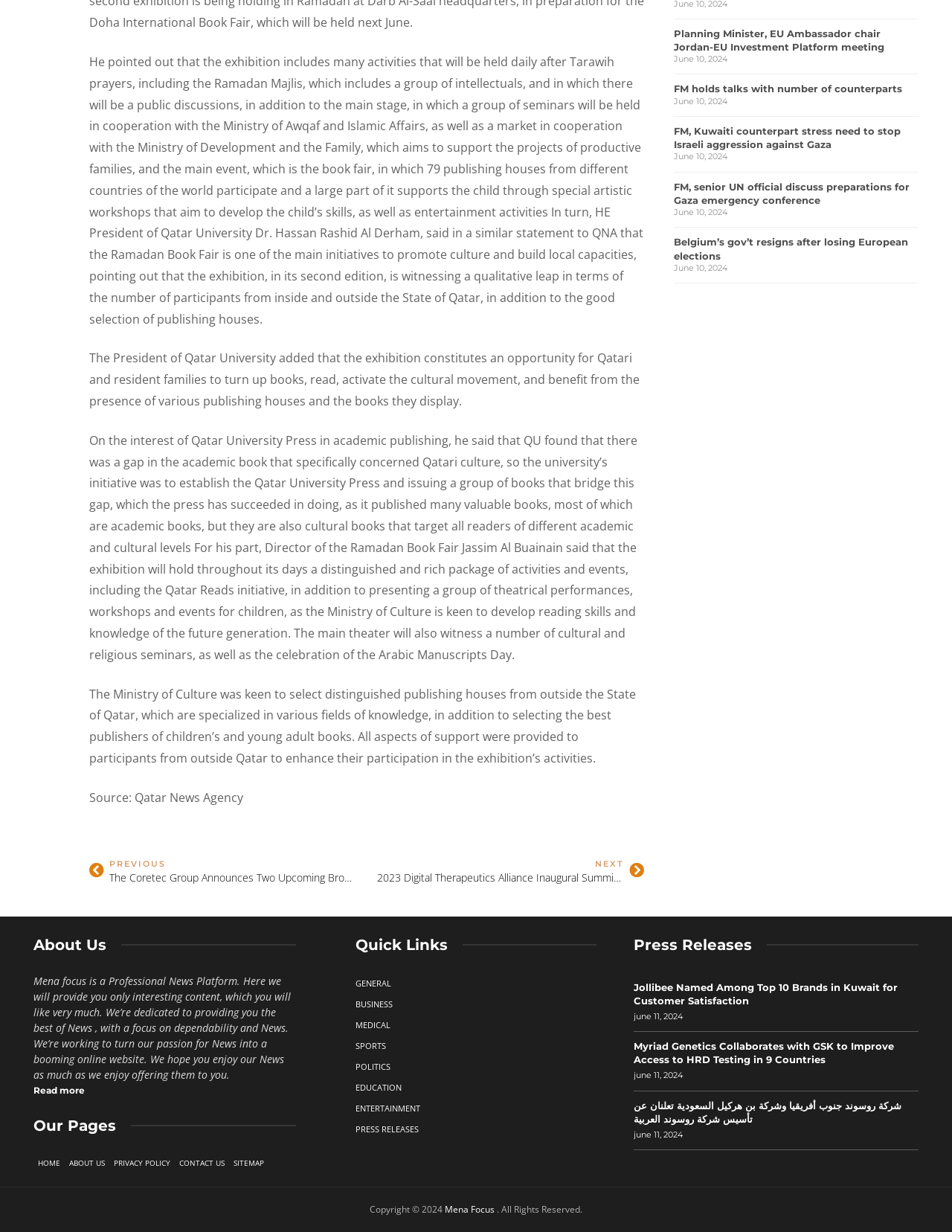Using the provided element description: "About Us", determine the bounding box coordinates of the corresponding UI element in the screenshot.

[0.068, 0.937, 0.115, 0.951]